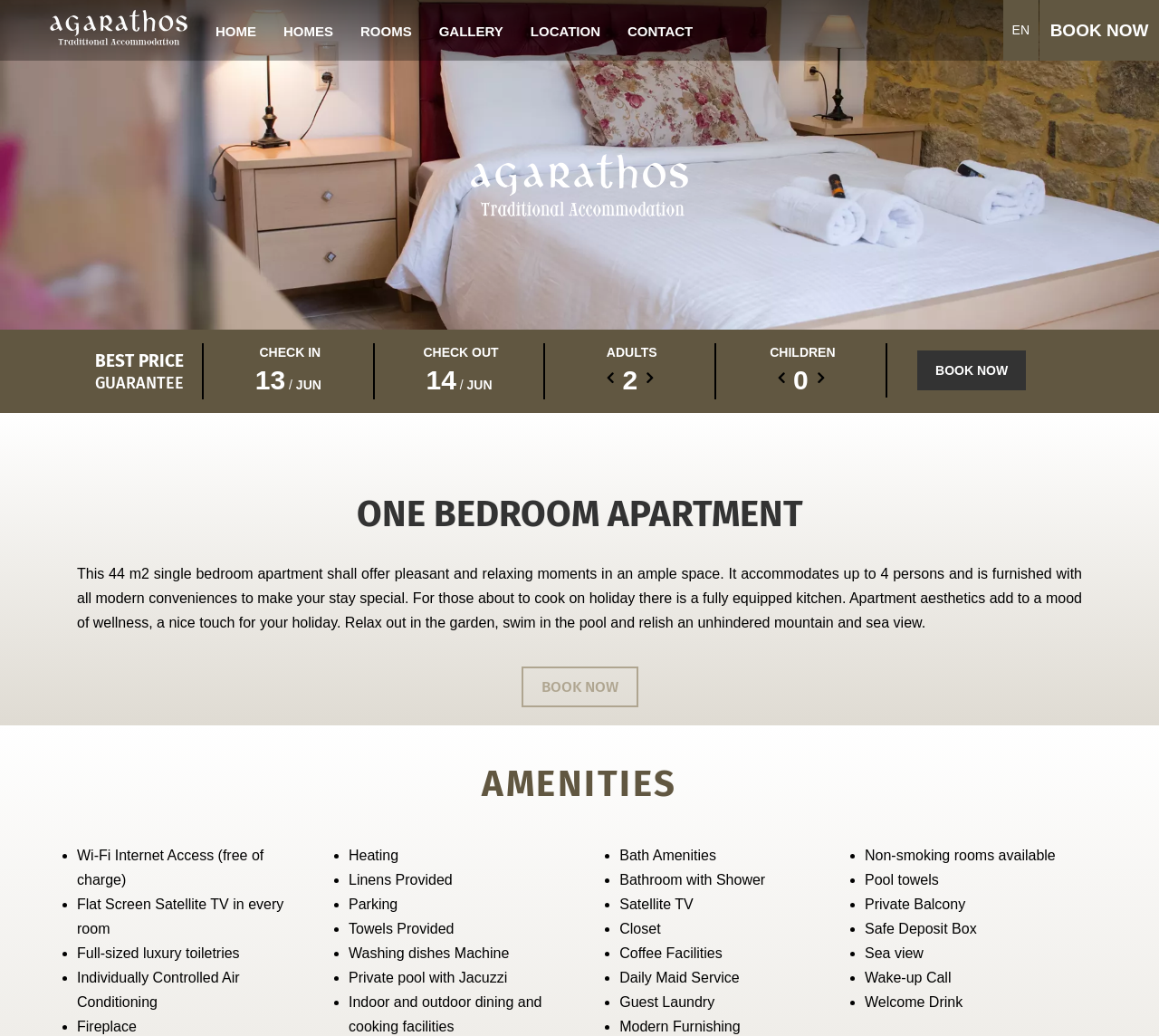Please answer the following question as detailed as possible based on the image: 
Is there a fully equipped kitchen in the apartment?

The webpage mentions that 'for those about to cook on holiday there is a fully equipped kitchen', which implies that the apartment has a fully equipped kitchen.